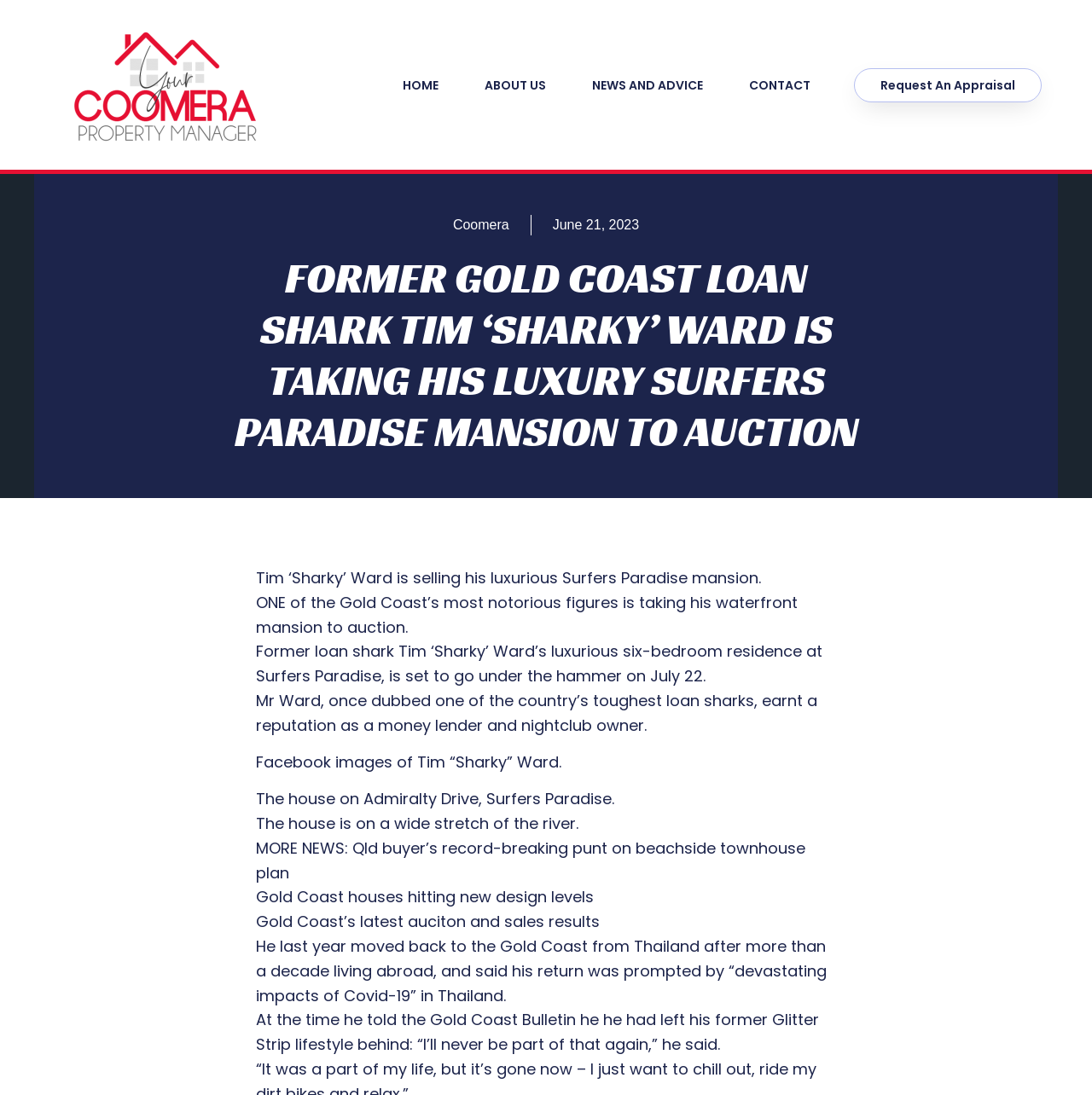Where is Tim ‘Sharky’ Ward’s residence located?
Based on the image, give a one-word or short phrase answer.

Surfers Paradise